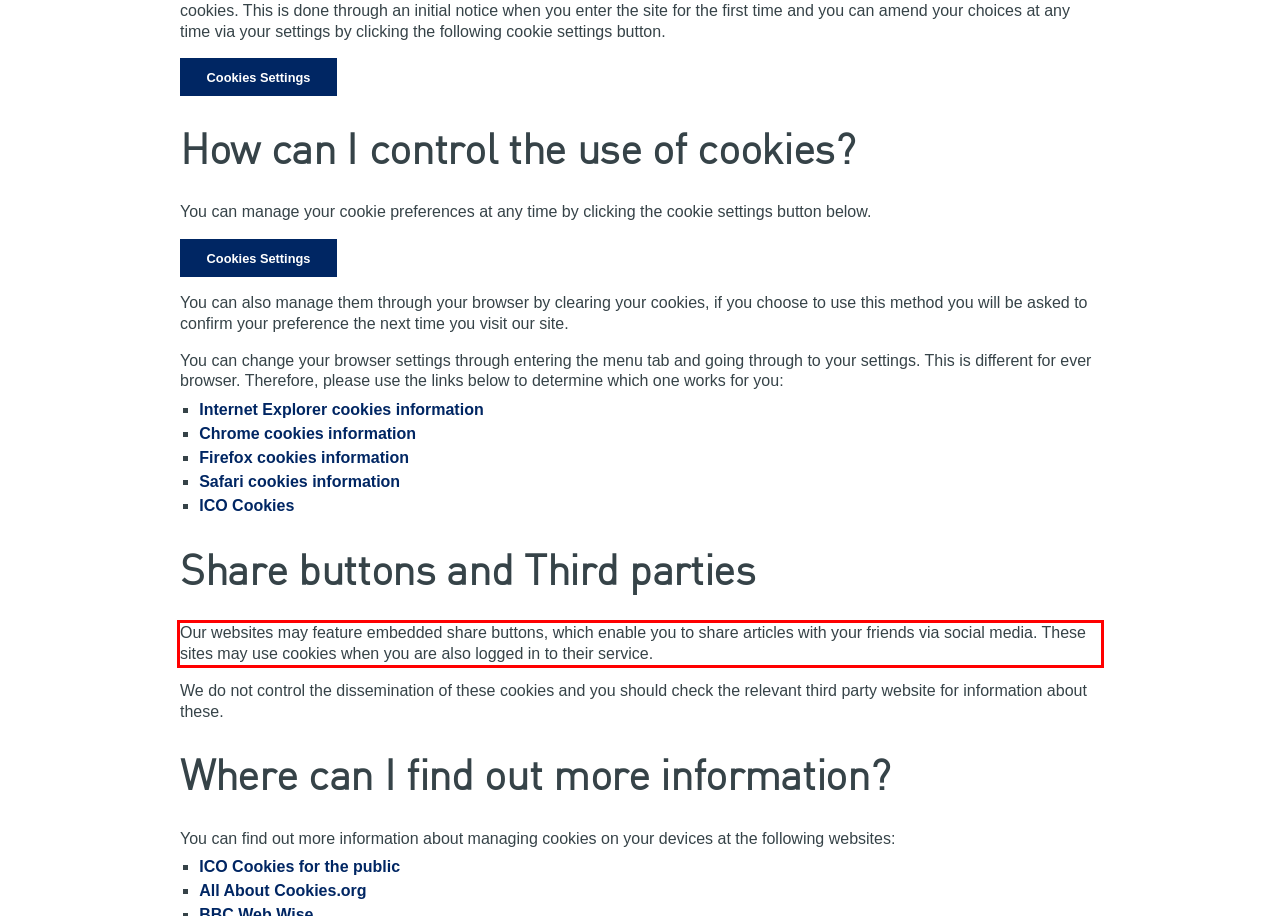View the screenshot of the webpage and identify the UI element surrounded by a red bounding box. Extract the text contained within this red bounding box.

Our websites may feature embedded share buttons, which enable you to share articles with your friends via social media. These sites may use cookies when you are also logged in to their service.